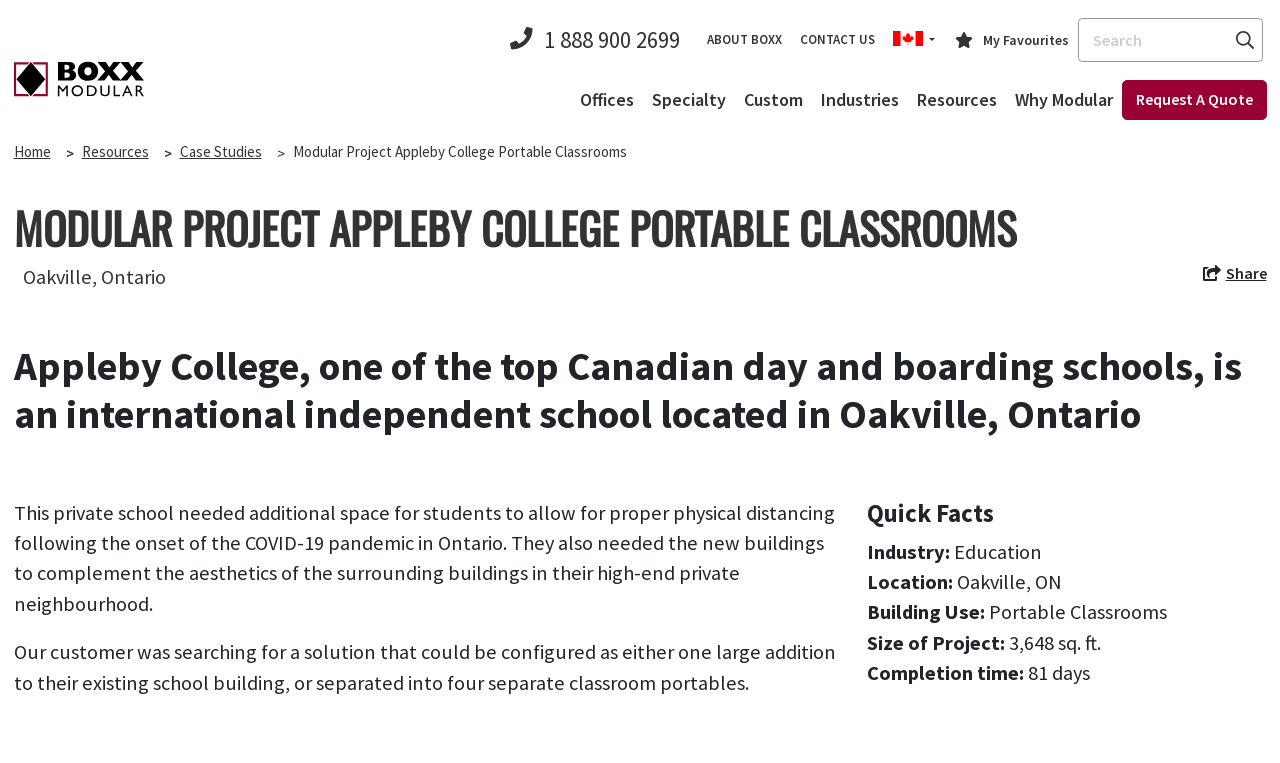Provide a thorough description of this webpage.

This webpage is about a modular project at Appleby College, a private school in Oakville, Ontario, Canada. At the top left corner, there is a logo image and a link to the homepage. Next to the logo, there are several links to different sections of the website, including "About BOXX", "Contact Us", and "My Favourites". A country dropdown button and a search bar with a search button are located on the top right corner.

Below the top navigation bar, there are links to various sections, including "Offices", "Specialty", "Custom", "Industries", "Resources", and "Why Modular". A "Request A Quote" button is situated at the far right.

The main content of the webpage starts with a breadcrumb navigation, showing the path from the homepage to the current page. The title "MODULAR PROJECT APPLEBY COLLEGE PORTABLE CLASSROOMS" is displayed prominently. Below the title, there is a brief description of the project, stating that Appleby College needed additional space for students due to the COVID-19 pandemic.

The webpage then describes the project in more detail, explaining that the school required a solution that could be configured as either one large addition or four separate classroom portables. The text is divided into paragraphs, with headings and static text blocks.

A "Quick Facts" section is located further down the page, providing information about the project, including the industry, location, building use, size of the project, and completion time.